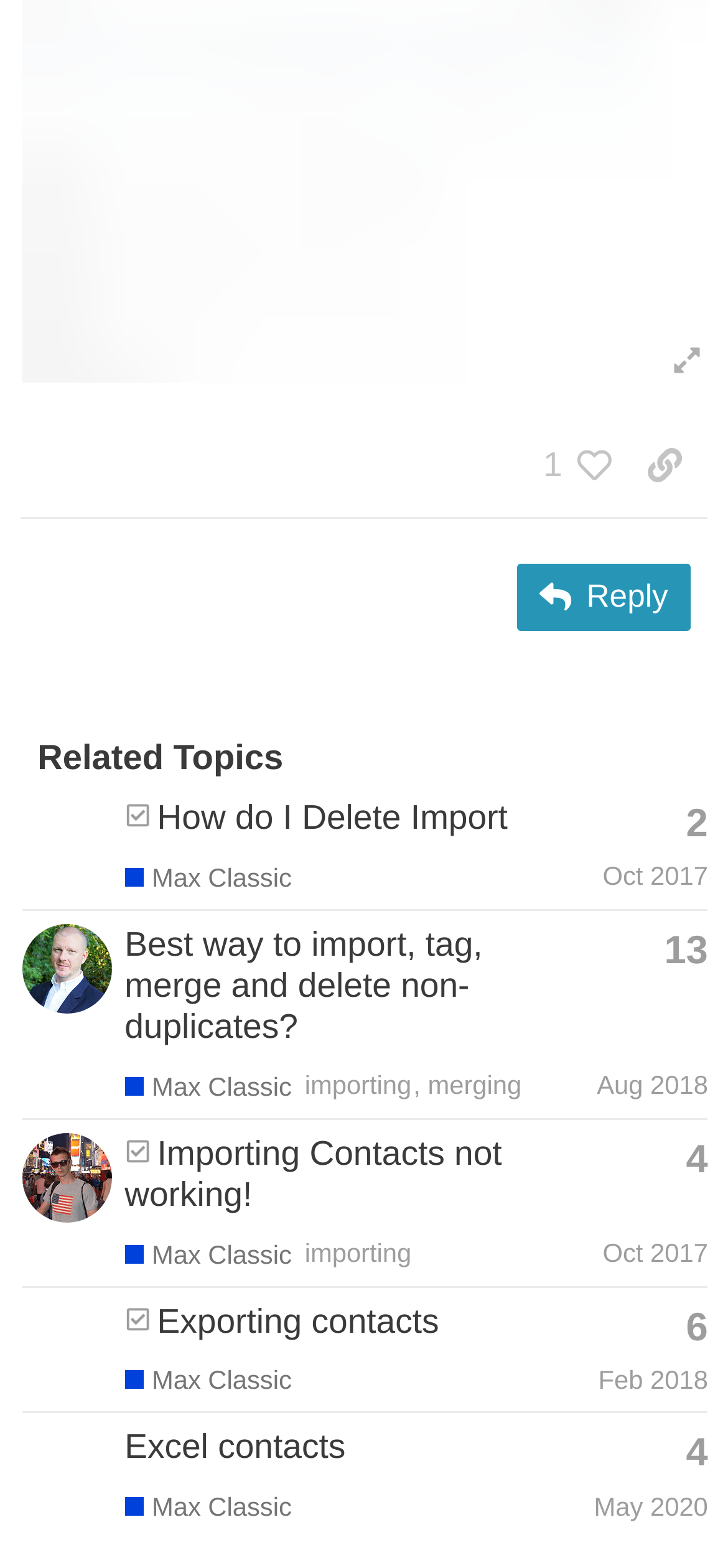What is the common theme among the topics in the table?
Please respond to the question with a detailed and thorough explanation.

I analyzed the headings of each topic in the table and noticed that they all relate to importing or exporting contacts, such as 'How do I Delete Import', 'Best way to import, tag, merge and delete non-duplicates?', and 'Exporting contacts'.